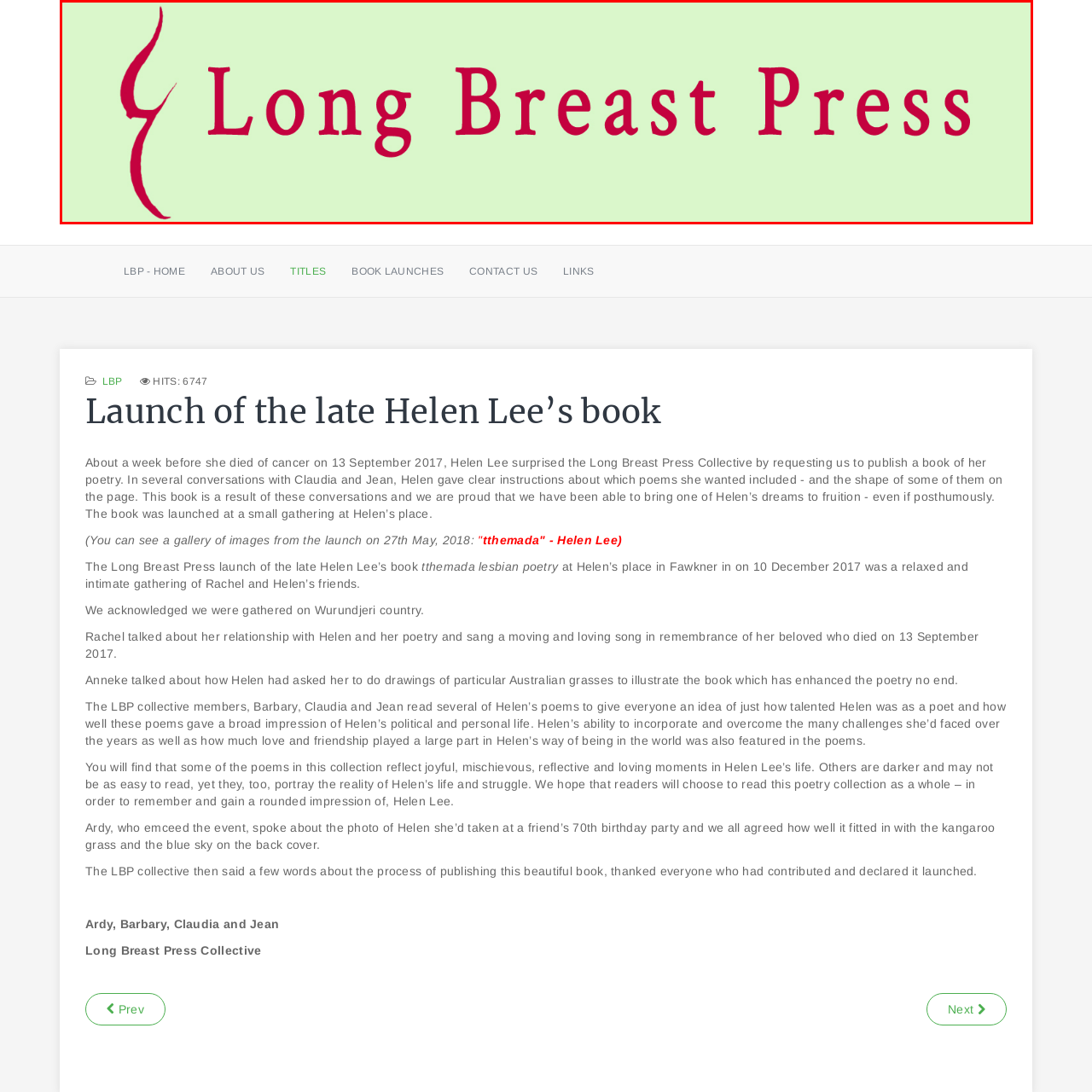Provide a thorough description of the scene captured within the red rectangle.

This image showcases the logo of Long Breast Press, a publishing collective known for its commitment to amplifying diverse voices through literature. The logo features a stylized graphic of a curvaceous figure, accompanied by the text "Long Breast Press" in vibrant red against a soft green background. The design reflects the collective's emphasis on inclusivity and empowerment, symbolizing its dedication to publishing works that resonate with themes of identity, love, and resilience. This image is particularly significant as it represents the launch of the late Helen Lee’s poetry book, highlighting the impact of her work and the mission of Long Breast Press to bring underrepresented narratives to the forefront.